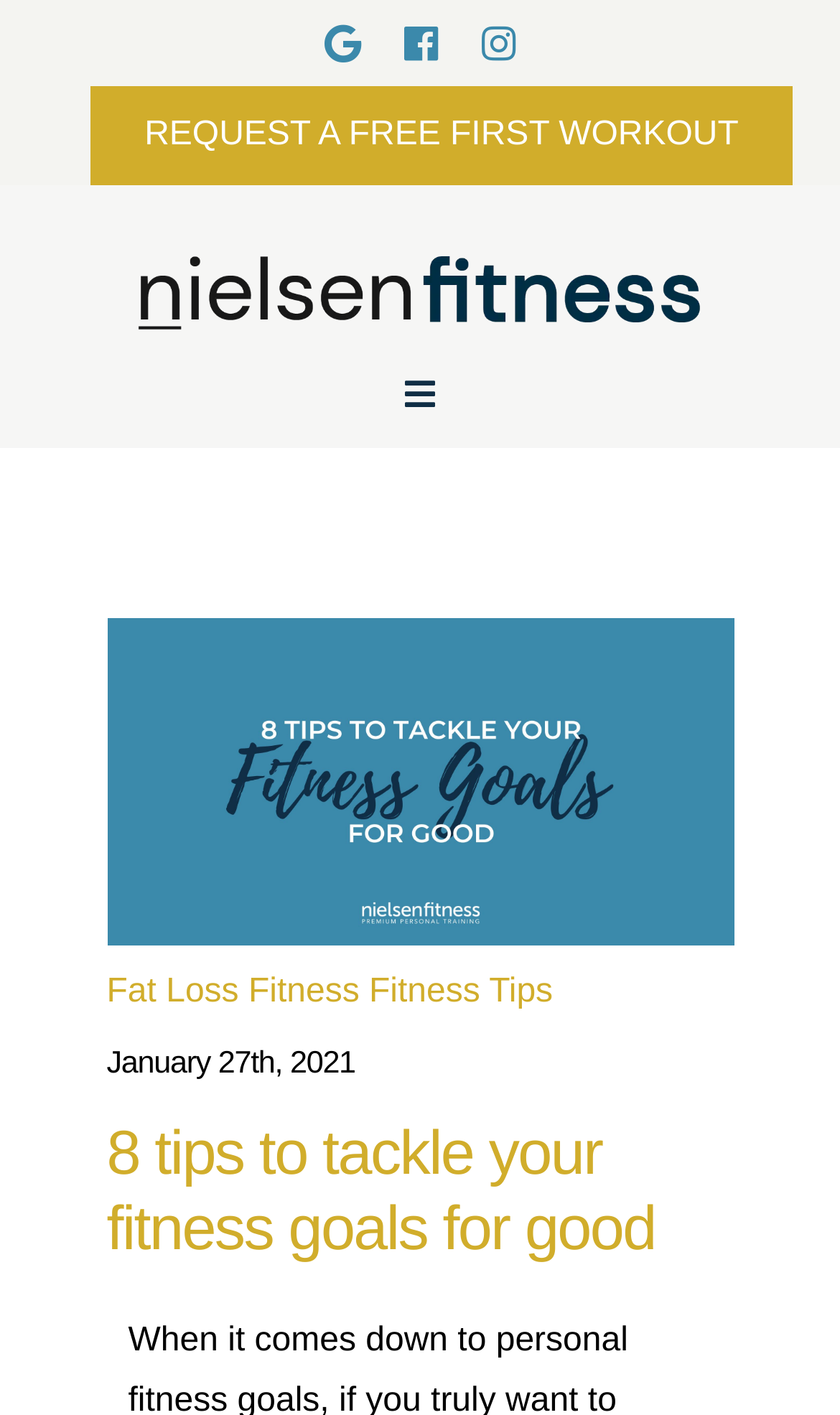Consider the image and give a detailed and elaborate answer to the question: 
How many social media links are there?

I counted the number of links with icons at the top of the page, which are likely to be social media links, and found three of them.